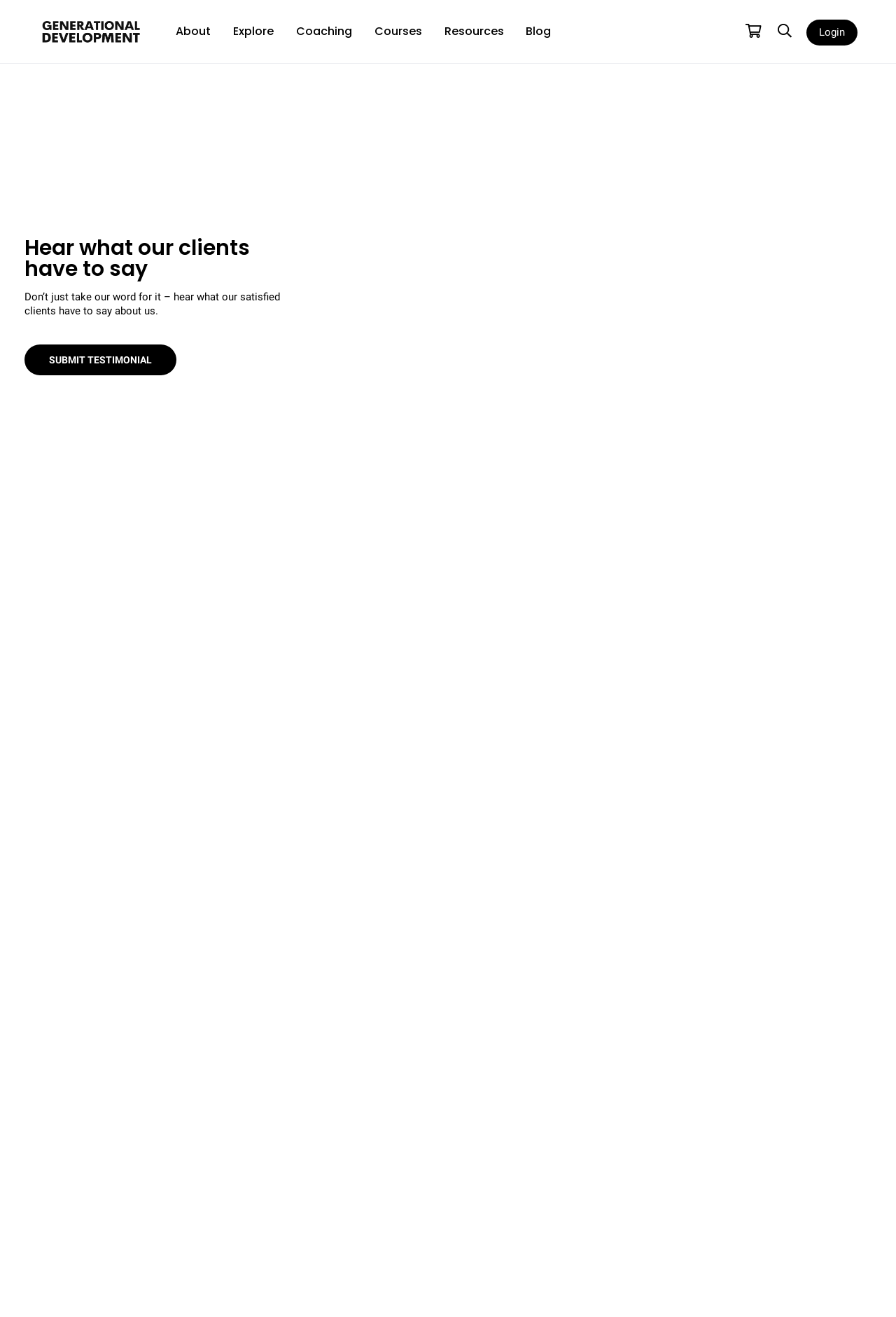Identify the bounding box coordinates of the element to click to follow this instruction: 'Submit a testimonial'. Ensure the coordinates are four float values between 0 and 1, provided as [left, top, right, bottom].

[0.027, 0.262, 0.197, 0.285]